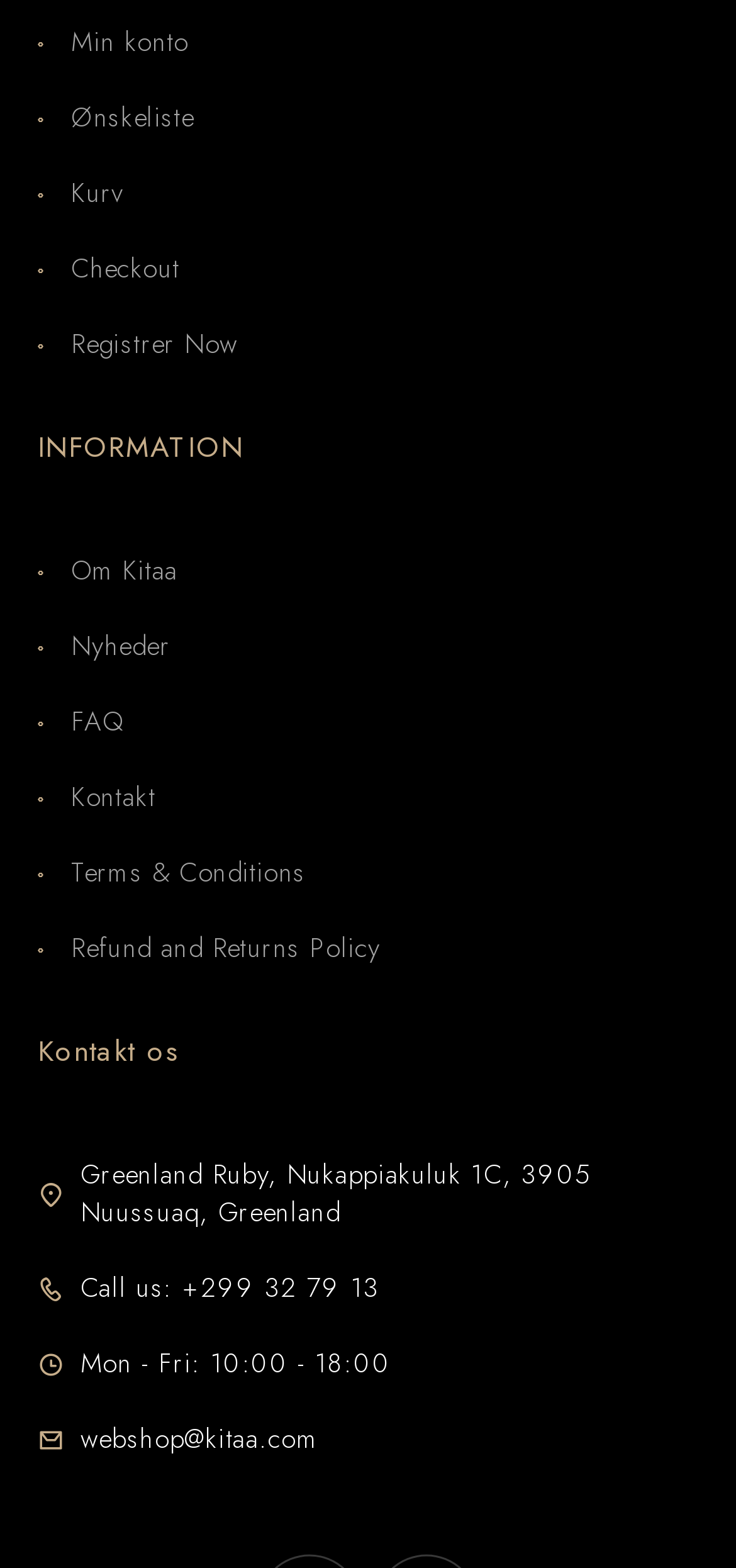What is the phone number of the company?
Using the image, respond with a single word or phrase.

+299 32 79 13